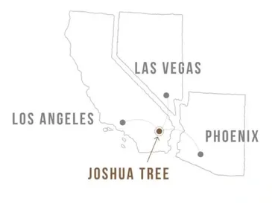What is the design style of the map?
Look at the image and answer the question with a single word or phrase.

Minimalist